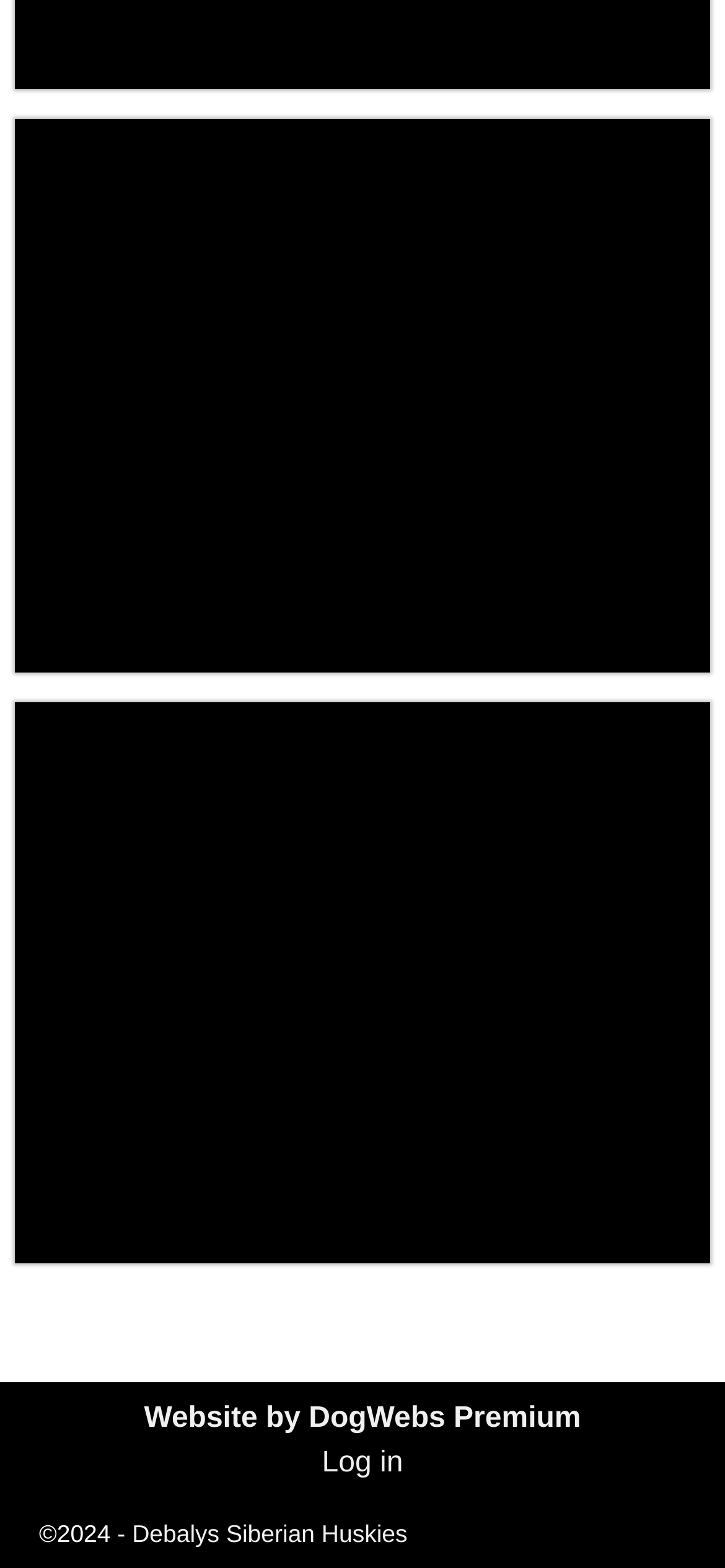Is there a login feature on the website?
Based on the image content, provide your answer in one word or a short phrase.

Yes